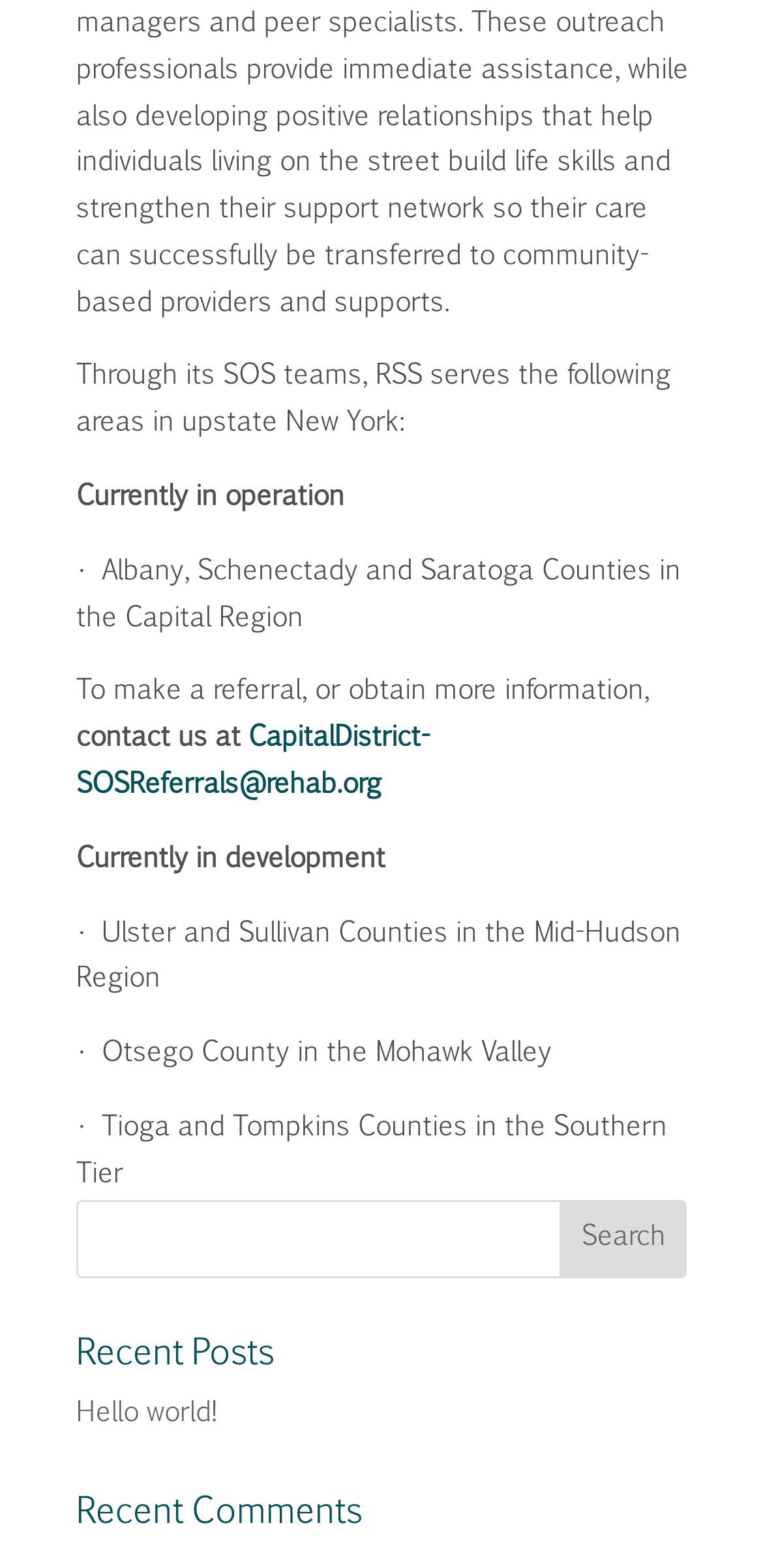What type of content is listed under 'Recent Posts'?
Please provide a comprehensive answer based on the details in the screenshot.

Based on the heading element 'Recent Posts' and the link element 'Hello world!', it is likely that the section lists recent blog posts on the website.